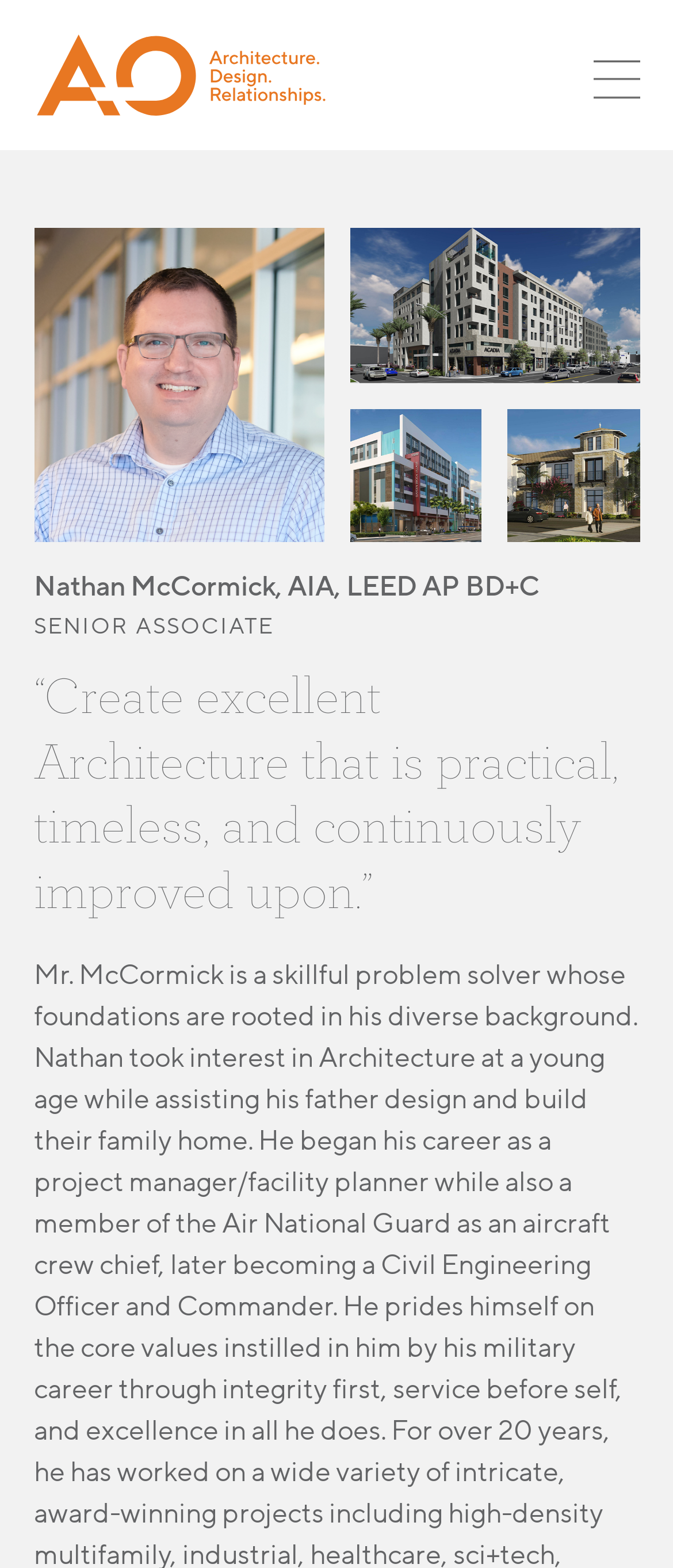What is Nathan McCormick's profession?
Based on the visual content, answer with a single word or a brief phrase.

Architect